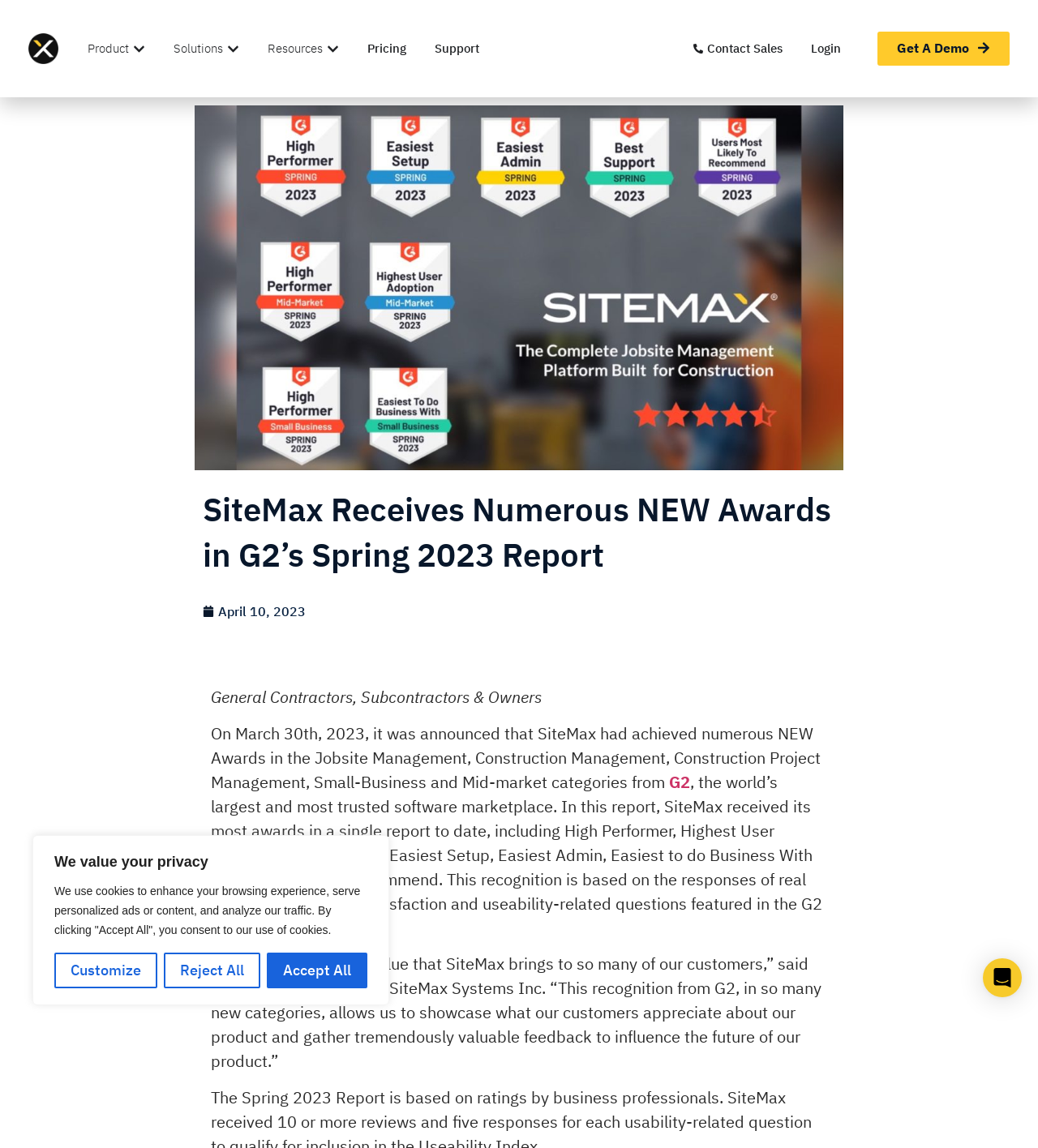What is the date mentioned in the article?
Refer to the screenshot and deliver a thorough answer to the question presented.

The date can be found in the link 'April 10, 2023' which is mentioned in the article.